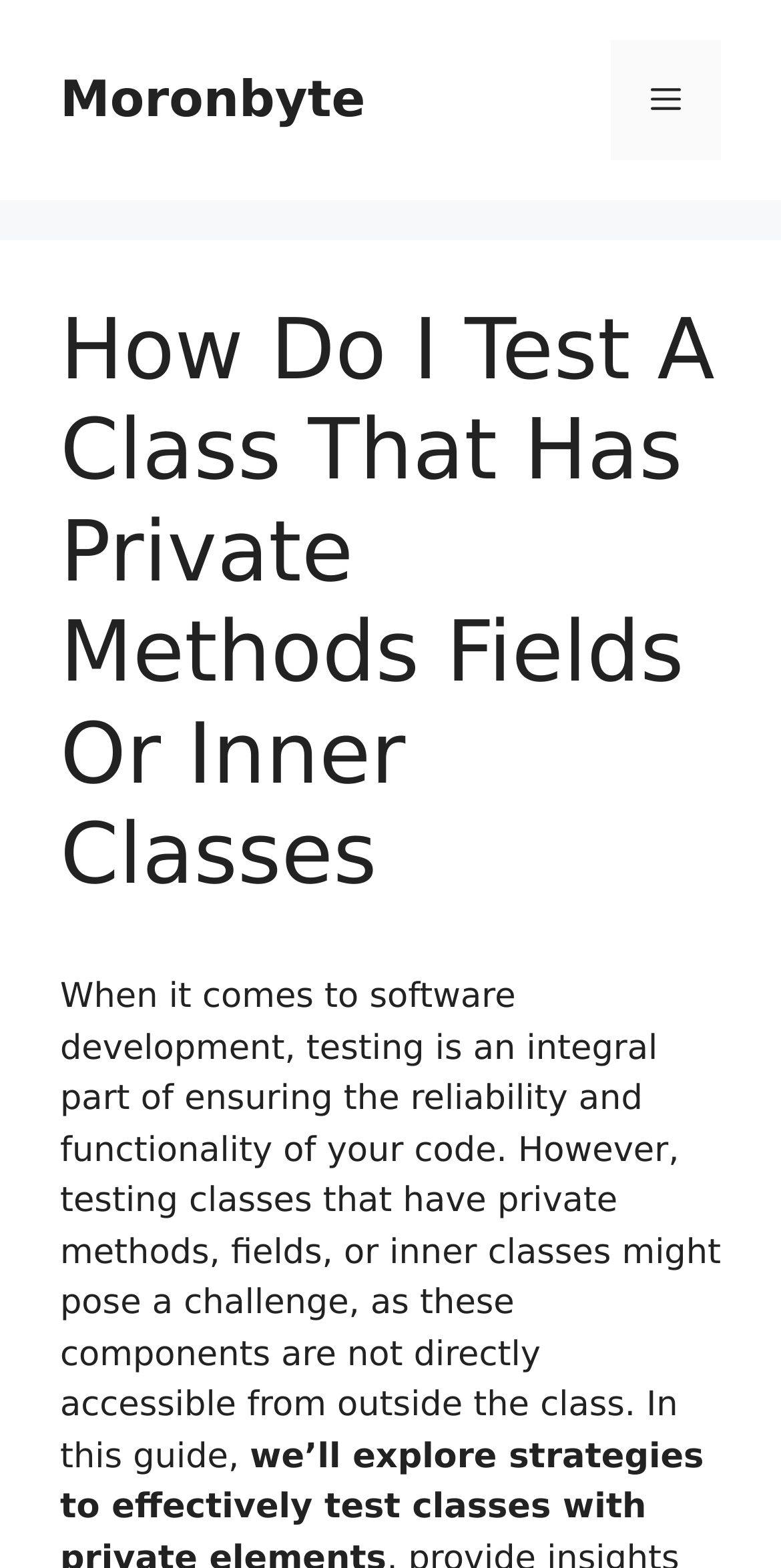What is the name of the website?
Examine the image and provide an in-depth answer to the question.

I determined the name of the website by looking at the banner element at the top of the page, which contains a link with the text 'Moronbyte'.